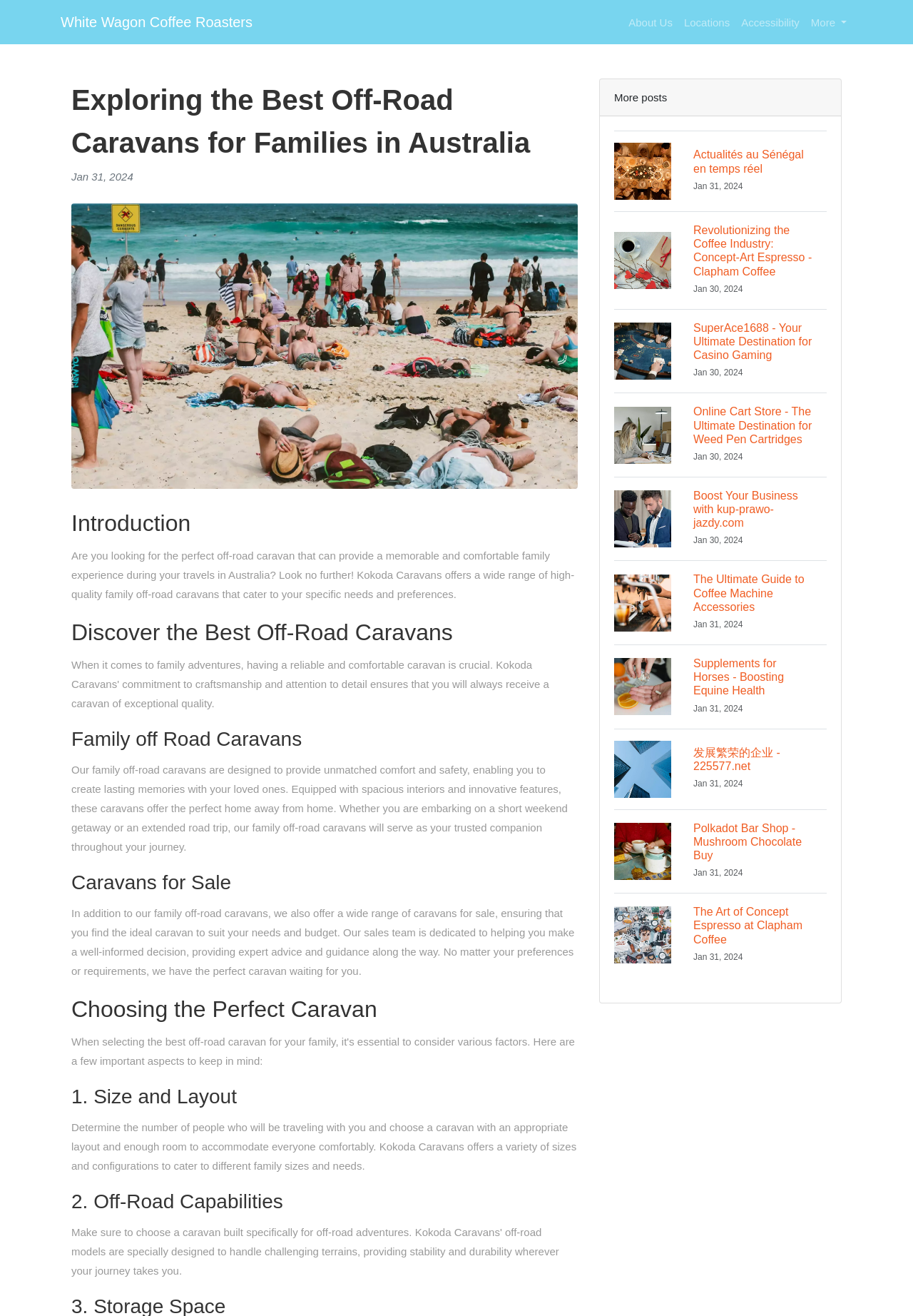Find the bounding box coordinates of the element to click in order to complete this instruction: "Click on the 'More' button". The bounding box coordinates must be four float numbers between 0 and 1, denoted as [left, top, right, bottom].

[0.882, 0.005, 0.934, 0.028]